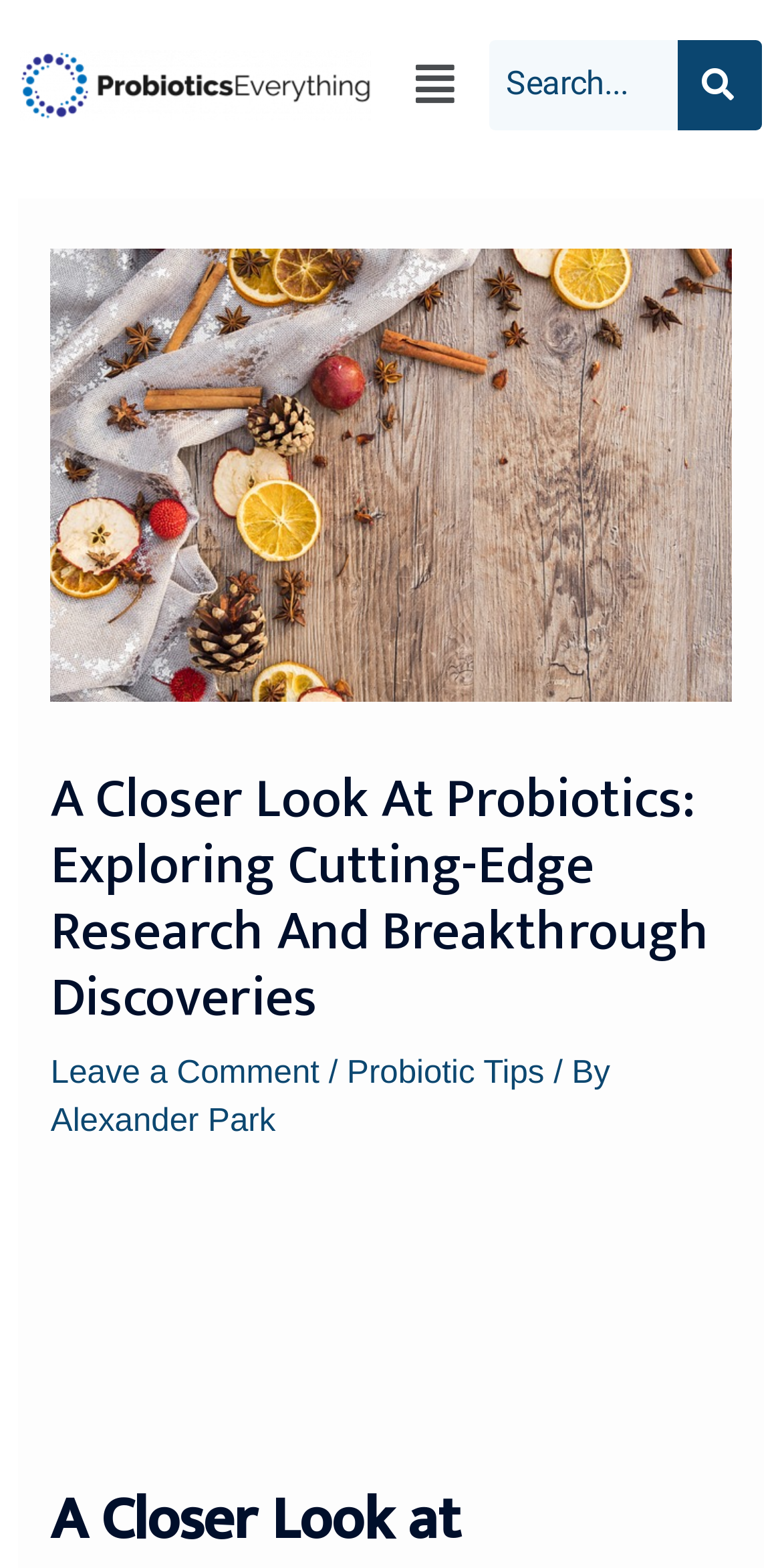How many tabs are in the search box?
We need a detailed and meticulous answer to the question.

I looked at the search box section of the webpage and saw a tablist with one searchbox and one button. Therefore, there is only one tab in the search box.